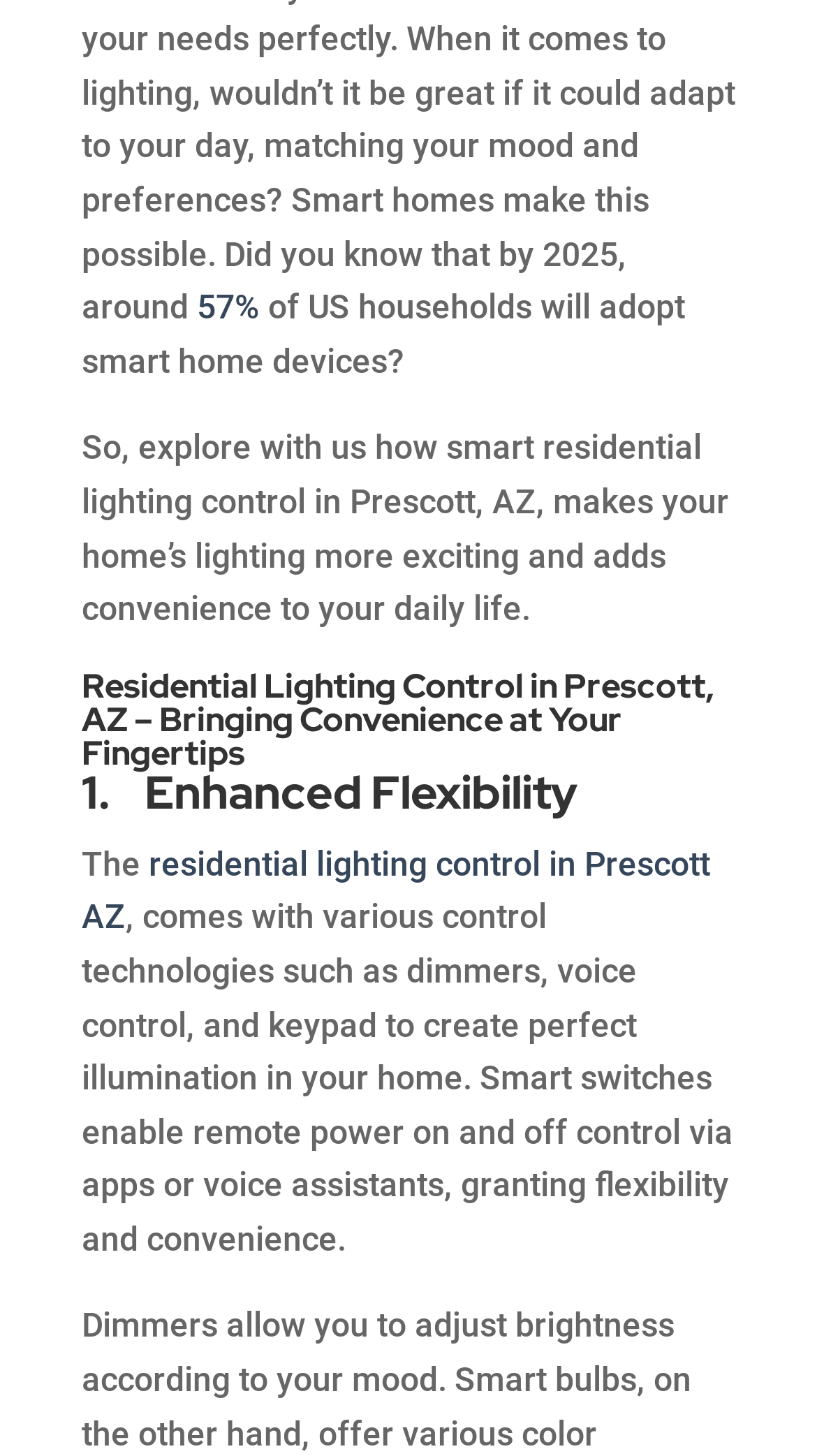Look at the image and give a detailed response to the following question: What is the main topic of the webpage?

The main topic of the webpage can be inferred from the heading 'Residential Lighting Control in Prescott, AZ – Bringing Convenience at Your Fingertips' which is a prominent element on the webpage. This heading suggests that the webpage is about residential lighting control in Prescott, AZ.